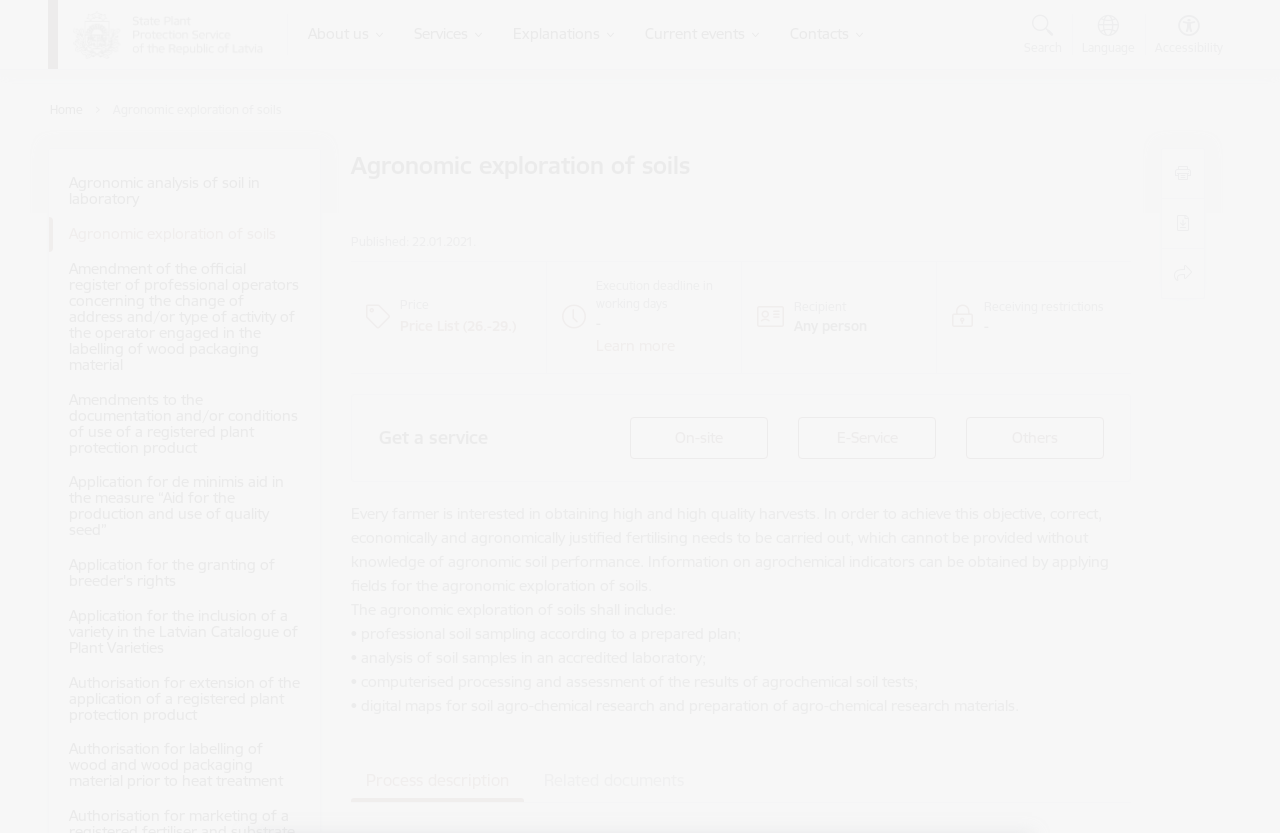Specify the bounding box coordinates of the area to click in order to execute this command: 'Get the 'Price List (26.-29.)''. The coordinates should consist of four float numbers ranging from 0 to 1, and should be formatted as [left, top, right, bottom].

[0.313, 0.381, 0.403, 0.403]